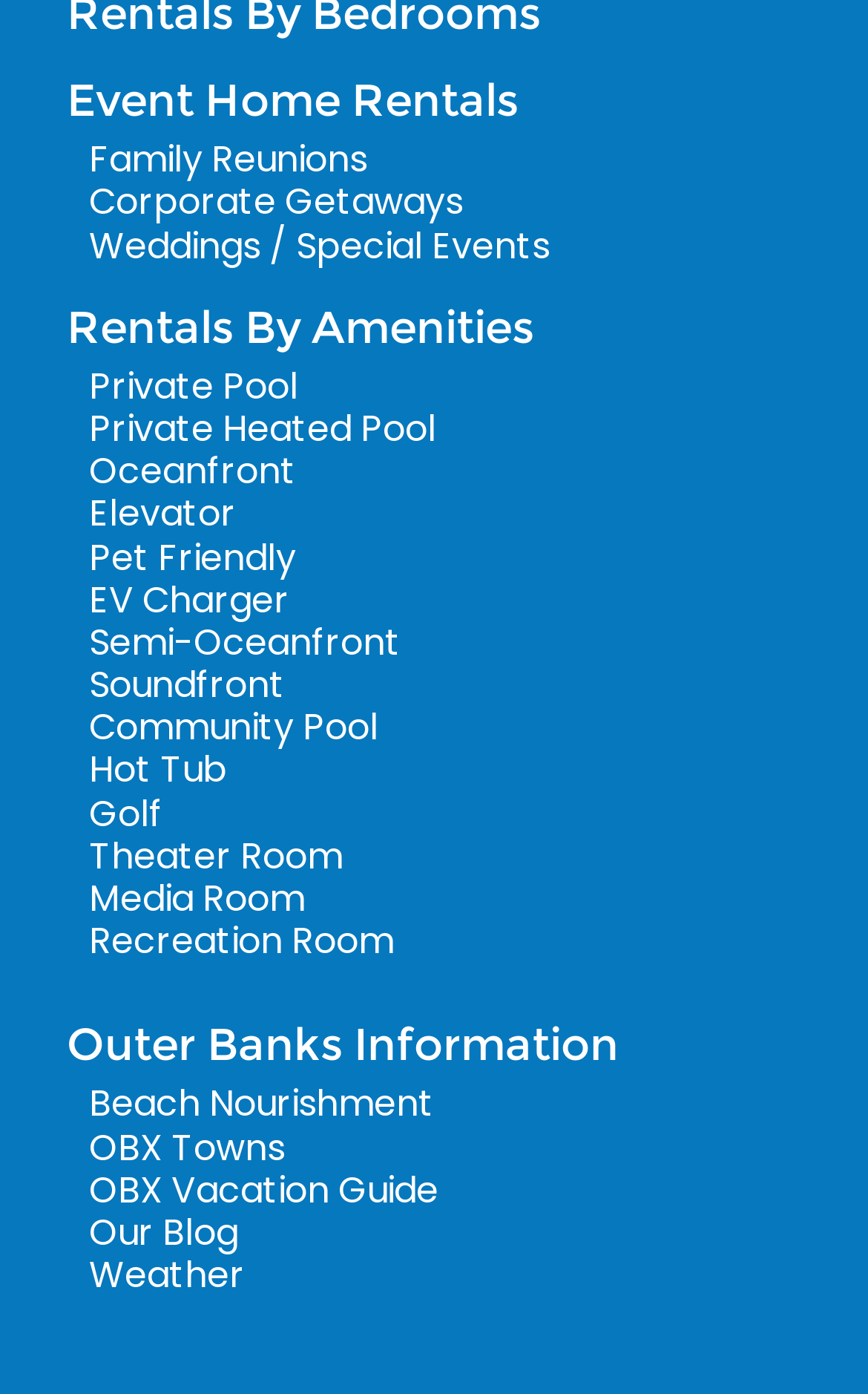Please identify the bounding box coordinates of the element that needs to be clicked to execute the following command: "Filter by Private Pool". Provide the bounding box using four float numbers between 0 and 1, formatted as [left, top, right, bottom].

[0.103, 0.258, 0.344, 0.295]